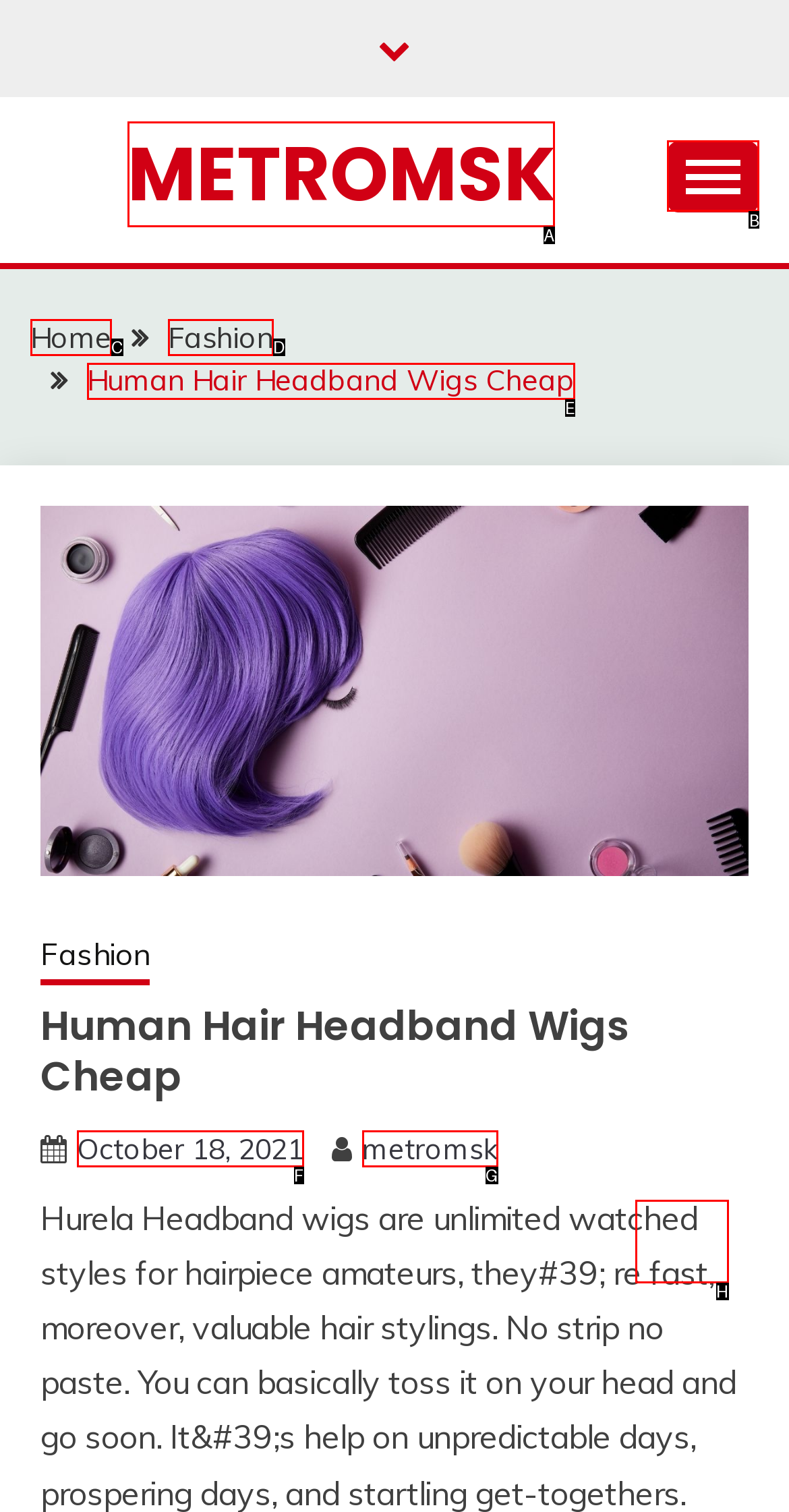Select the HTML element that needs to be clicked to perform the task: Get started with Red Hat Services. Reply with the letter of the chosen option.

None